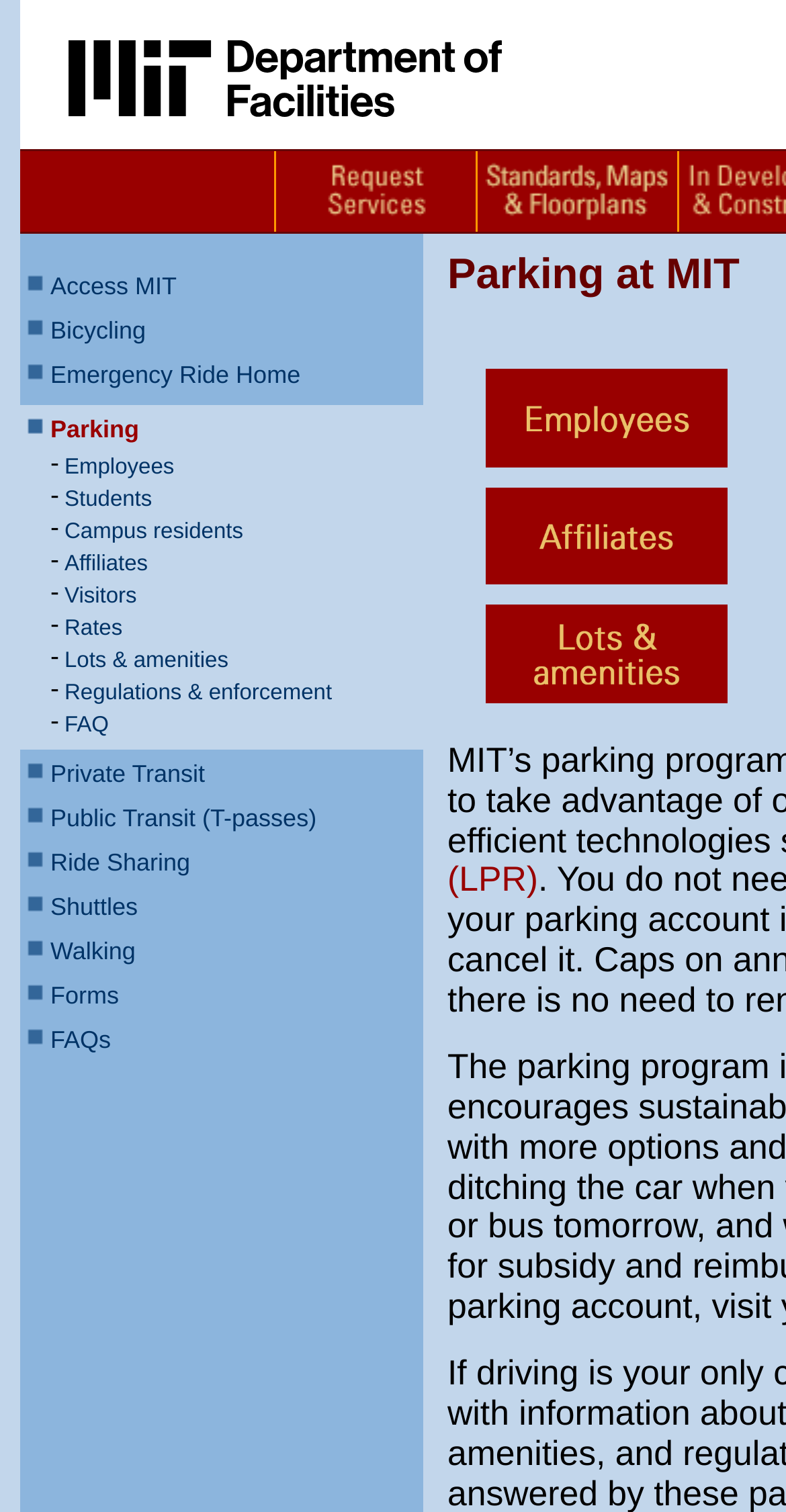How many links are there in the webpage?
Based on the image, answer the question with a single word or brief phrase.

14